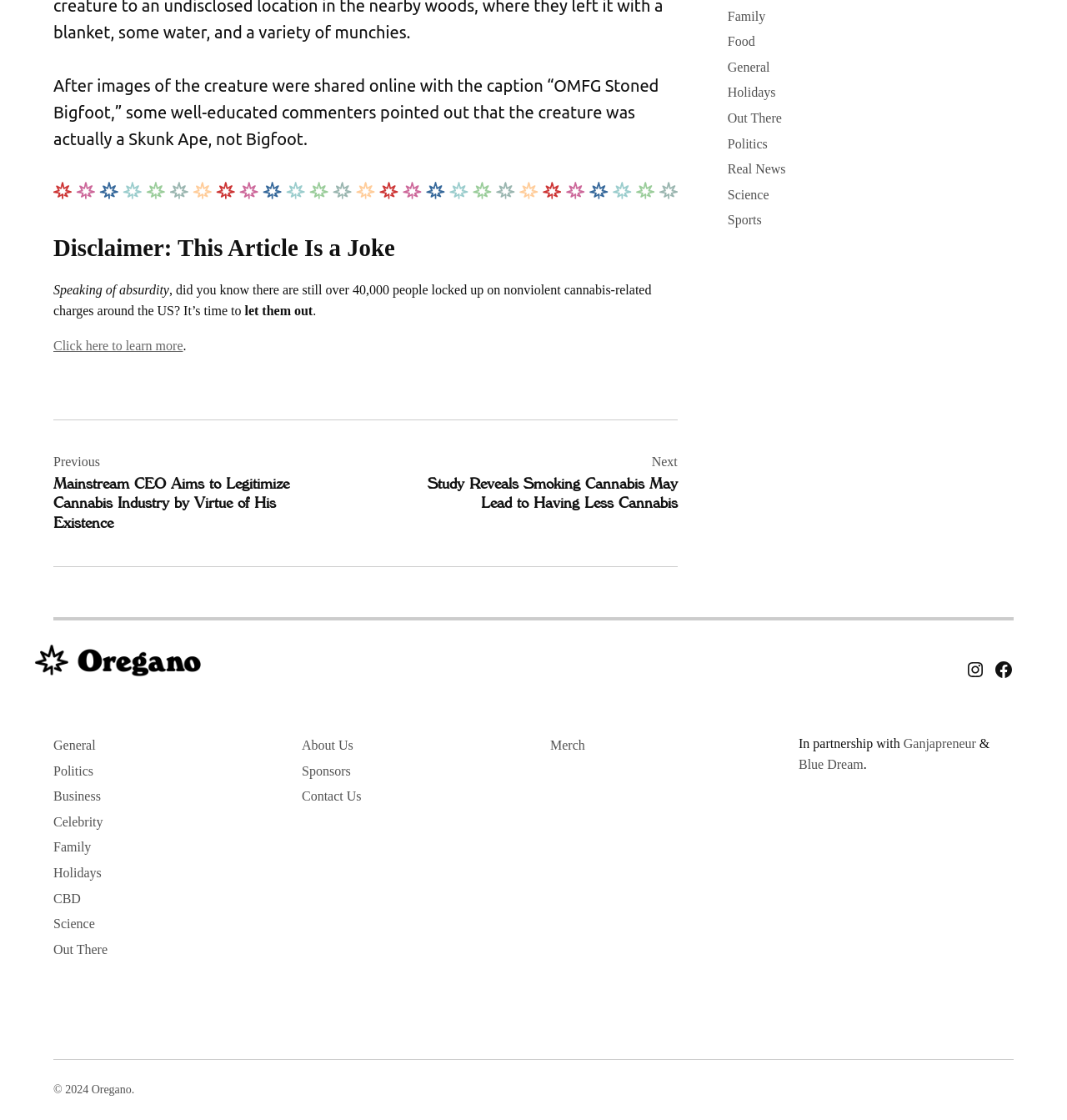Bounding box coordinates should be in the format (top-left x, top-left y, bottom-right x, bottom-right y) and all values should be floating point numbers between 0 and 1. Determine the bounding box coordinate for the UI element described as: parent_node: Instagram

[0.032, 0.569, 0.188, 0.612]